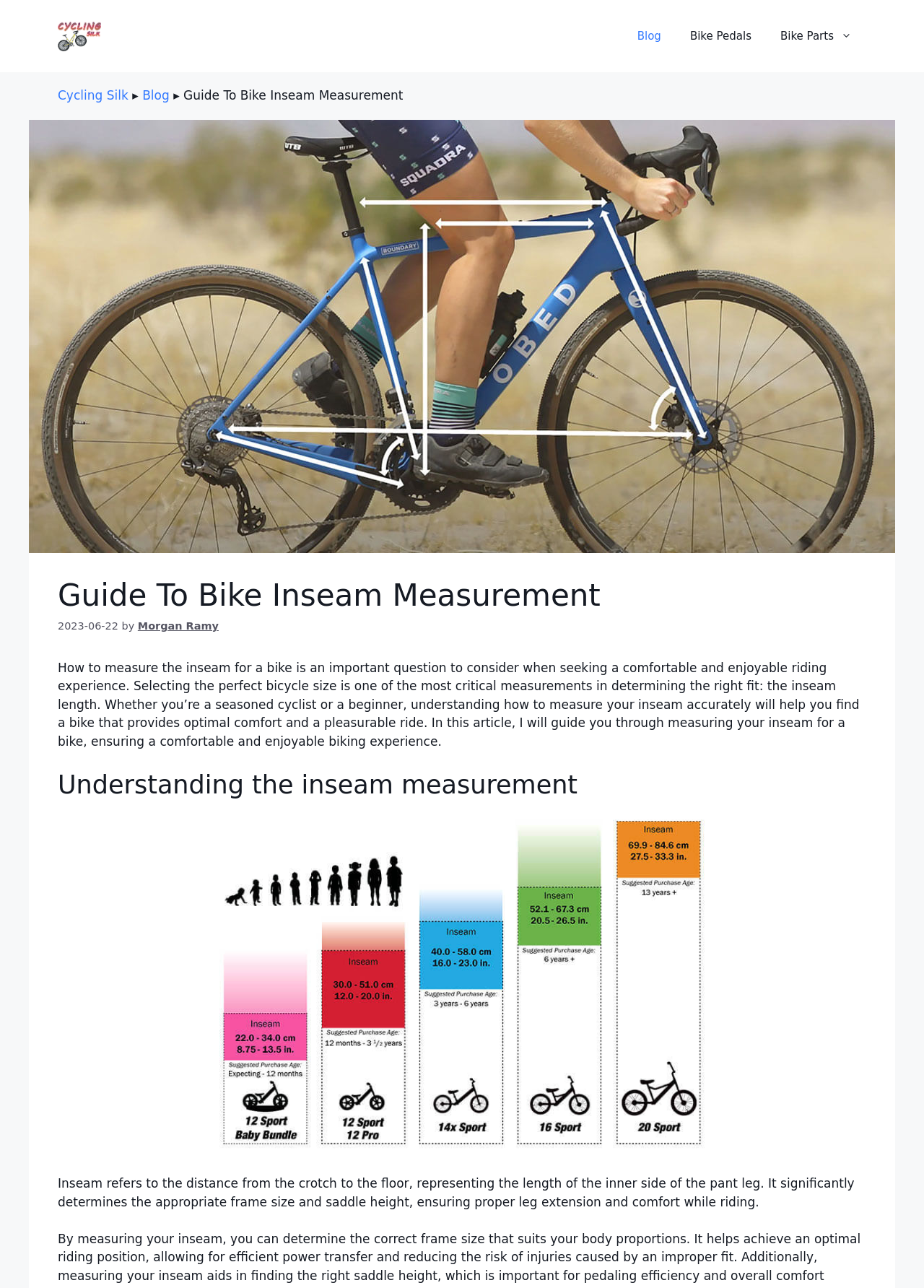Construct a comprehensive description capturing every detail on the webpage.

The webpage is about measuring inseam for a bike, ensuring a proper fit and comfortable riding position. At the top, there is a banner with the site's name "Cycling Silk" and a navigation menu with links to "Blog", "Bike Pedals", and "Bike Parts" on the right side. Below the banner, there is a link to "Cycling Silk" and a dropdown menu icon. Next to it, there are links to "Blog" and other pages.

The main content of the webpage is a guide to bike inseam measurement, with a heading and a large image above the fold. The guide is divided into sections, starting with an introduction that explains the importance of measuring inseam accurately for a comfortable and enjoyable riding experience. The text is accompanied by a smaller image of a person measuring their inseam.

Further down, there is a section titled "Understanding the inseam measurement" with a heading and a large image. This section explains what inseam refers to and how it determines the appropriate frame size and saddle height for a bike. The text is detailed and informative, providing readers with a comprehensive guide to measuring their inseam for a bike.